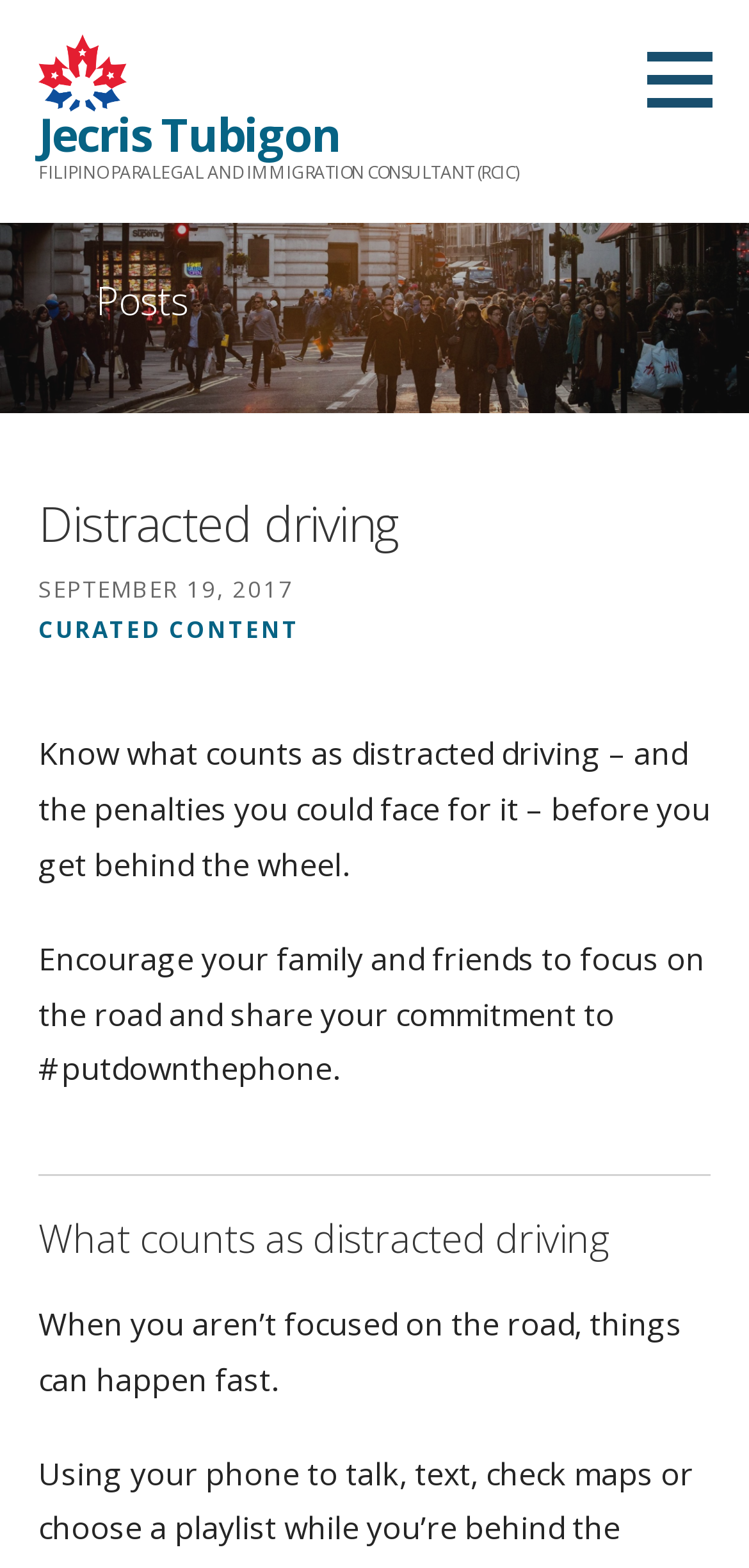Provide a short answer using a single word or phrase for the following question: 
What happens when you aren’t focused on the road?

Things can happen fast